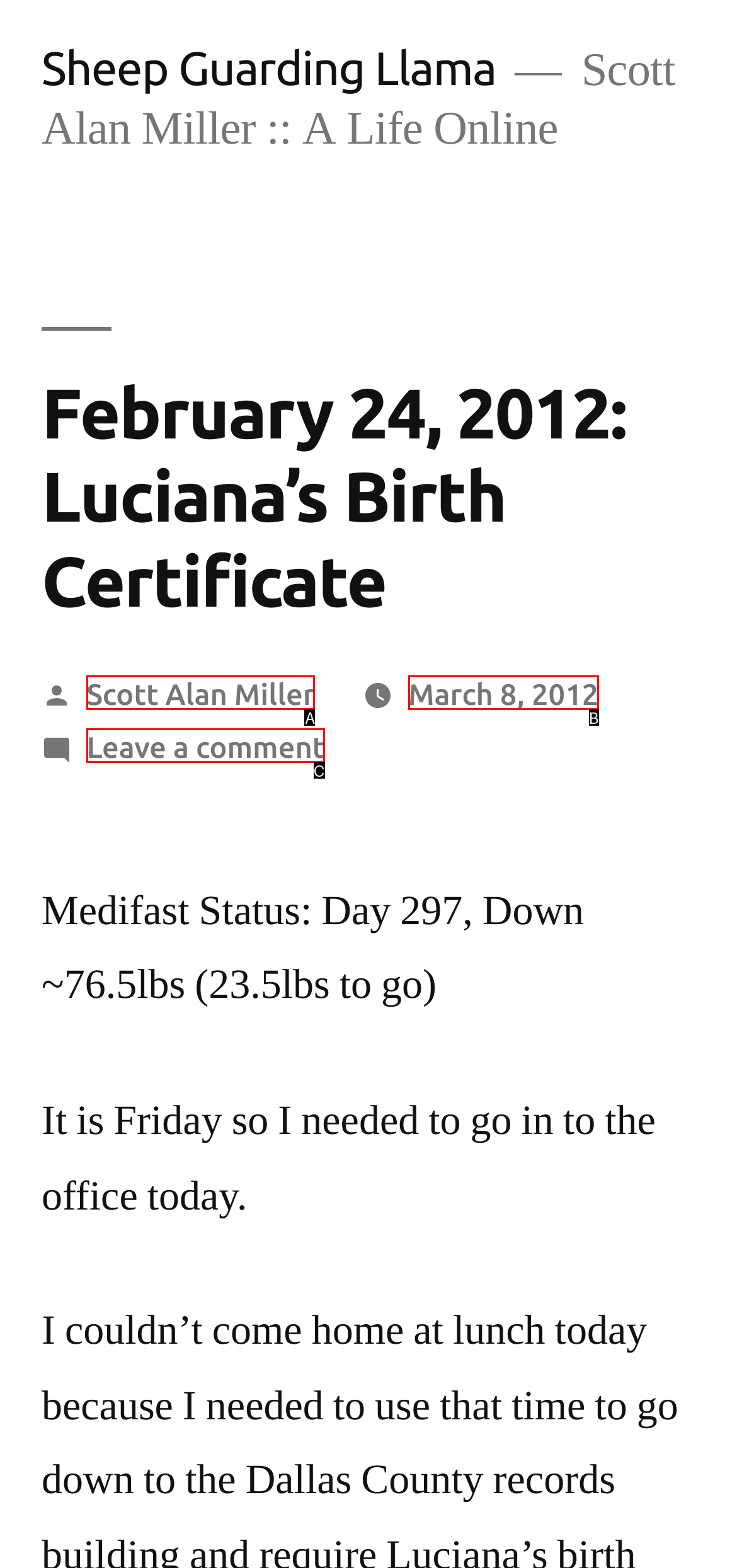Please select the letter of the HTML element that fits the description: March 8, 2012March 9, 2012. Answer with the option's letter directly.

B